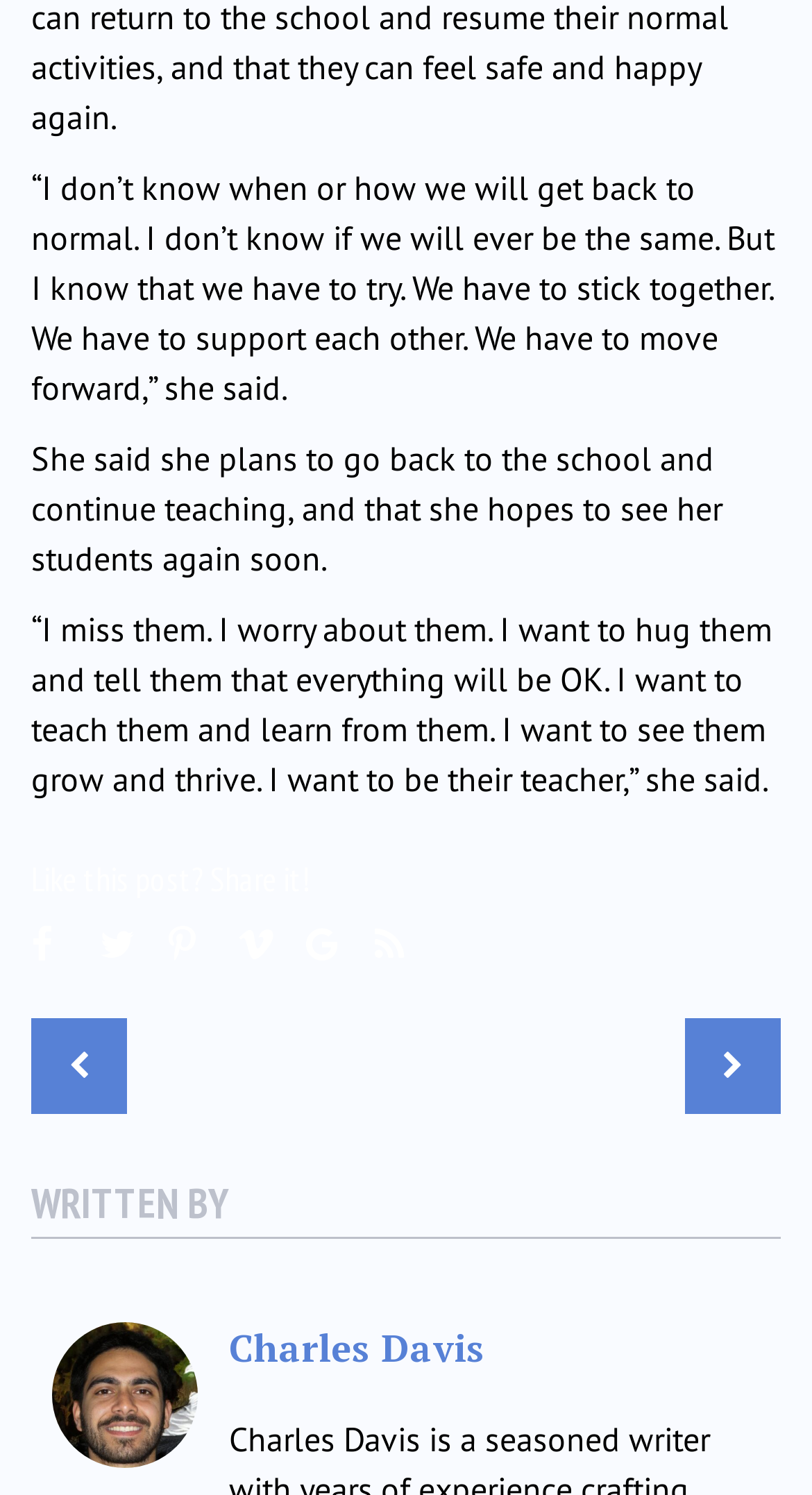Please determine the bounding box coordinates of the clickable area required to carry out the following instruction: "View Charles Davis's profile". The coordinates must be four float numbers between 0 and 1, represented as [left, top, right, bottom].

[0.282, 0.885, 0.597, 0.918]